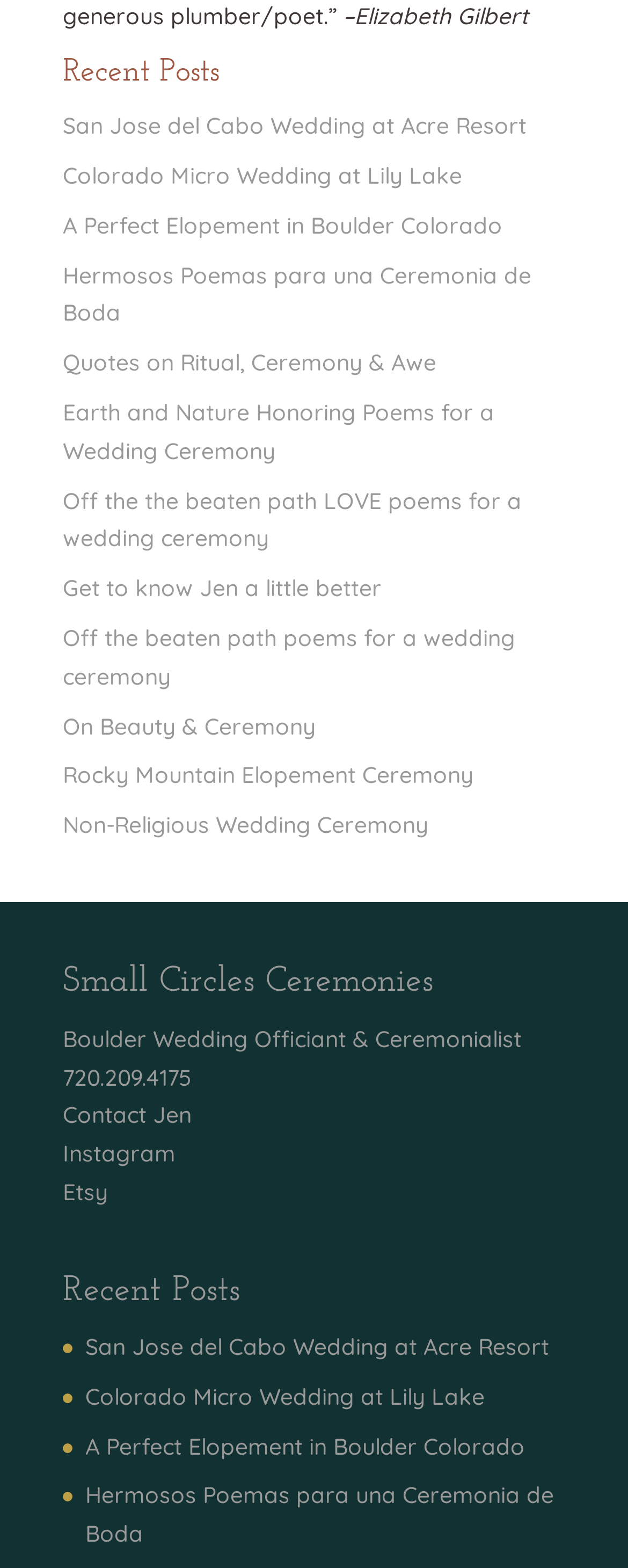Respond to the question below with a concise word or phrase:
What is the phone number on the webpage?

720.209.4175